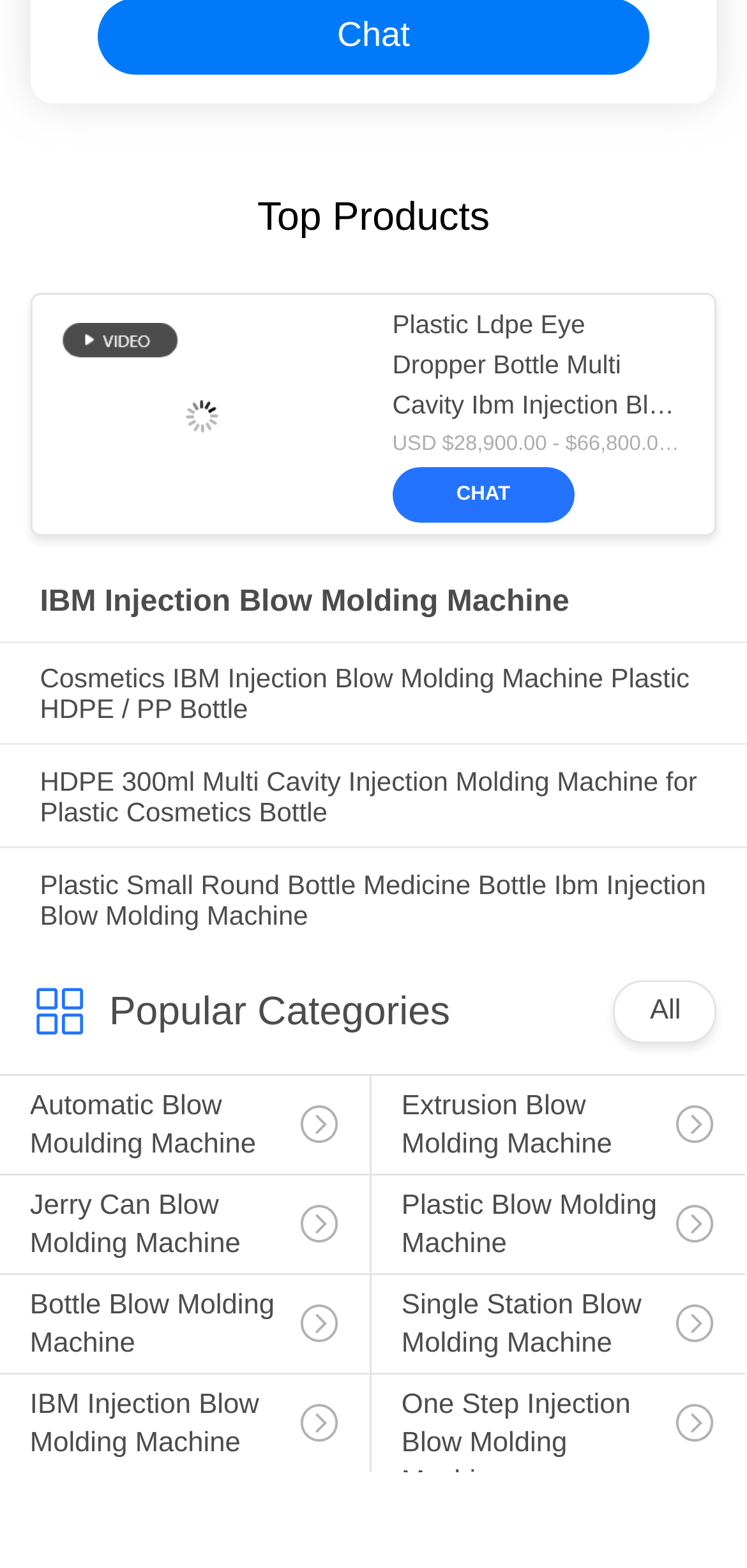Can you give a detailed response to the following question using the information from the image? What is the second product listed?

The second product listed is 'IBM Injection Blow Molding Machine' which is indicated by the link with the same text.